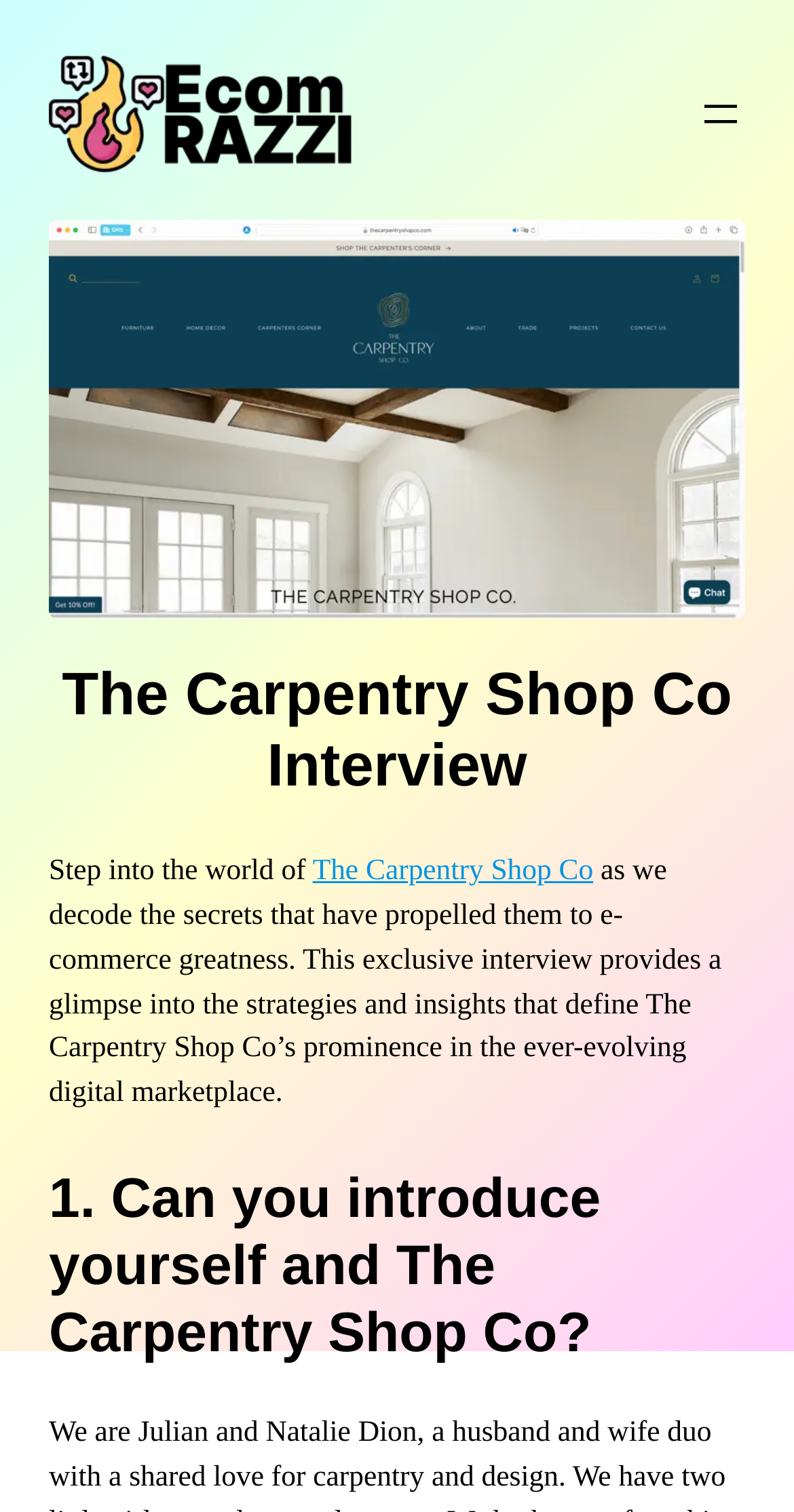Provide the text content of the webpage's main heading.

The Carpentry Shop Co Interview